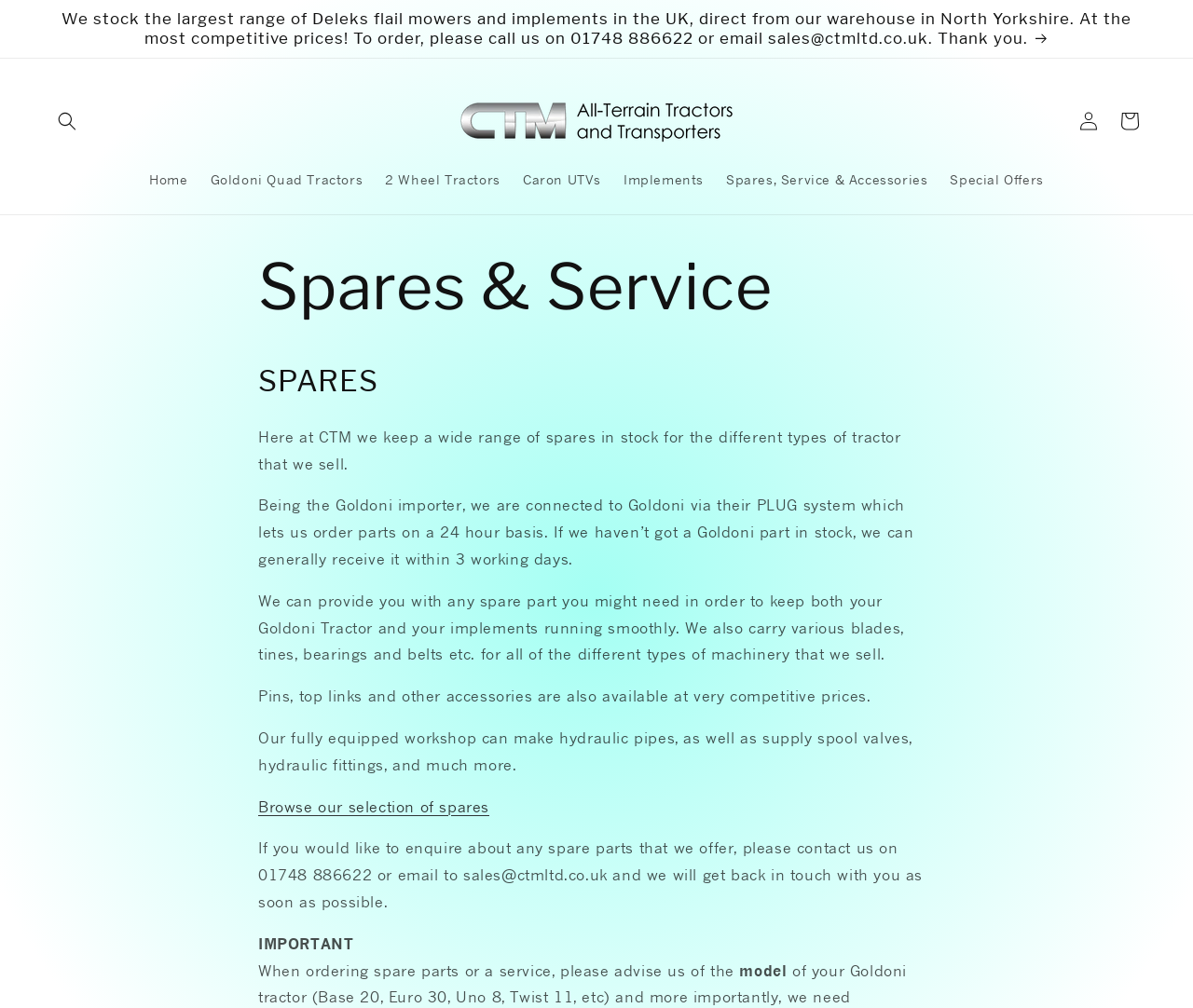Determine the bounding box for the described UI element: "Spares, Service & Accessories".

[0.599, 0.159, 0.787, 0.198]